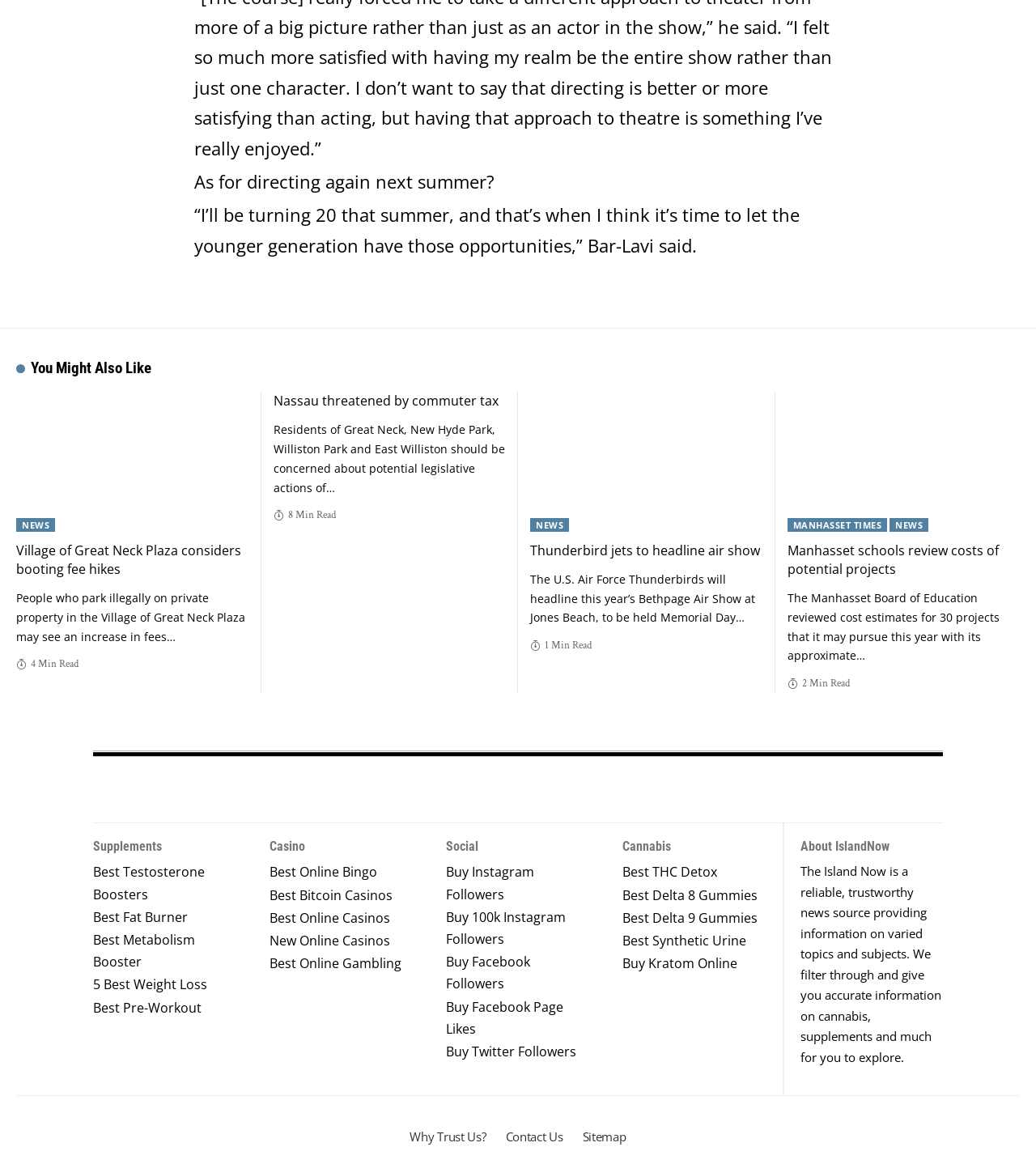Specify the bounding box coordinates of the region I need to click to perform the following instruction: "Read 'Village of Great Neck Plaza considers booting fee hikes'". The coordinates must be four float numbers in the range of 0 to 1, i.e., [left, top, right, bottom].

[0.016, 0.337, 0.24, 0.457]